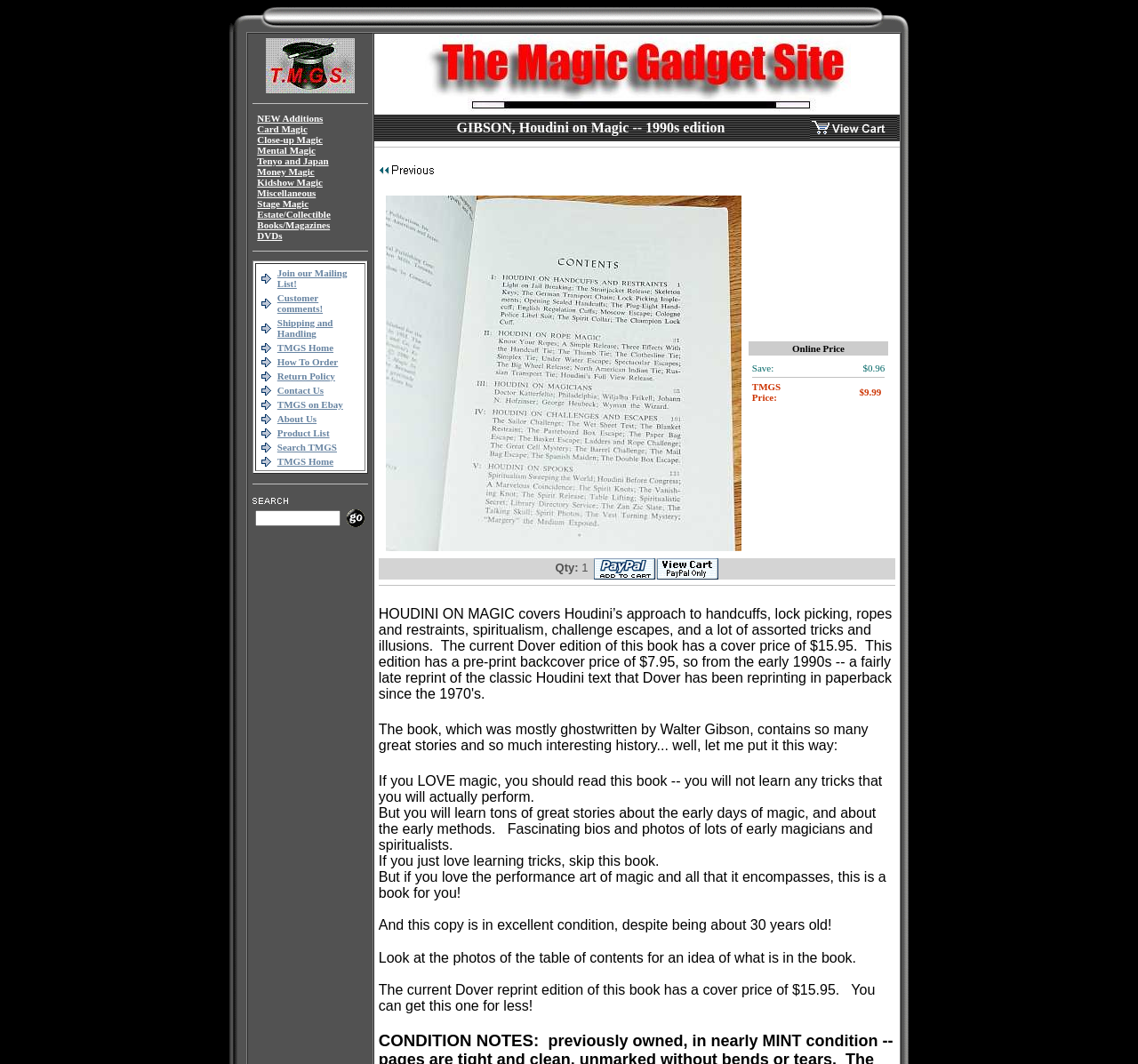Locate the bounding box for the described UI element: "Stage Magic". Ensure the coordinates are four float numbers between 0 and 1, formatted as [left, top, right, bottom].

[0.232, 0.186, 0.277, 0.196]